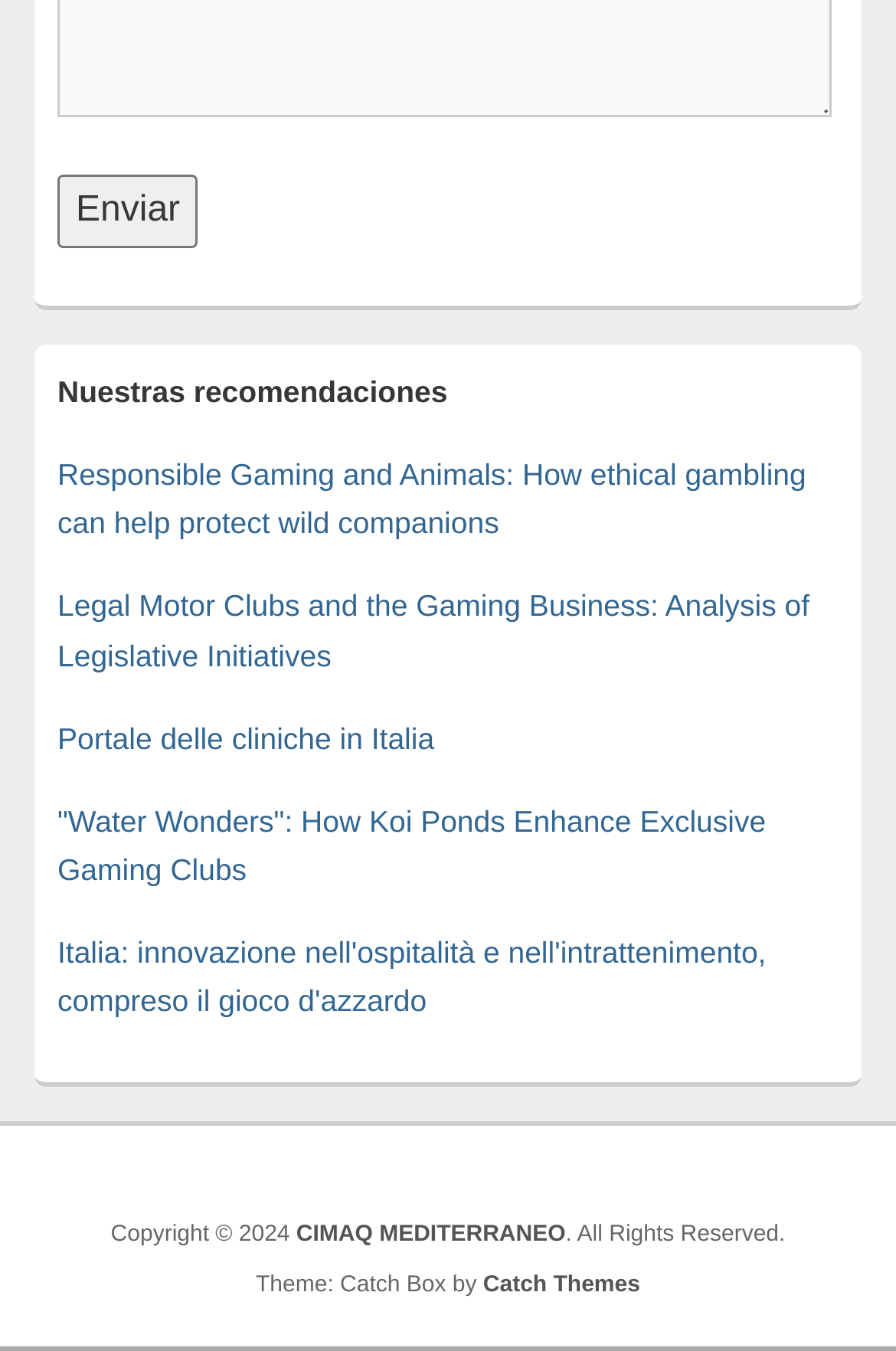Provide a short answer to the following question with just one word or phrase: What is the theme of the webpage?

Catch Box